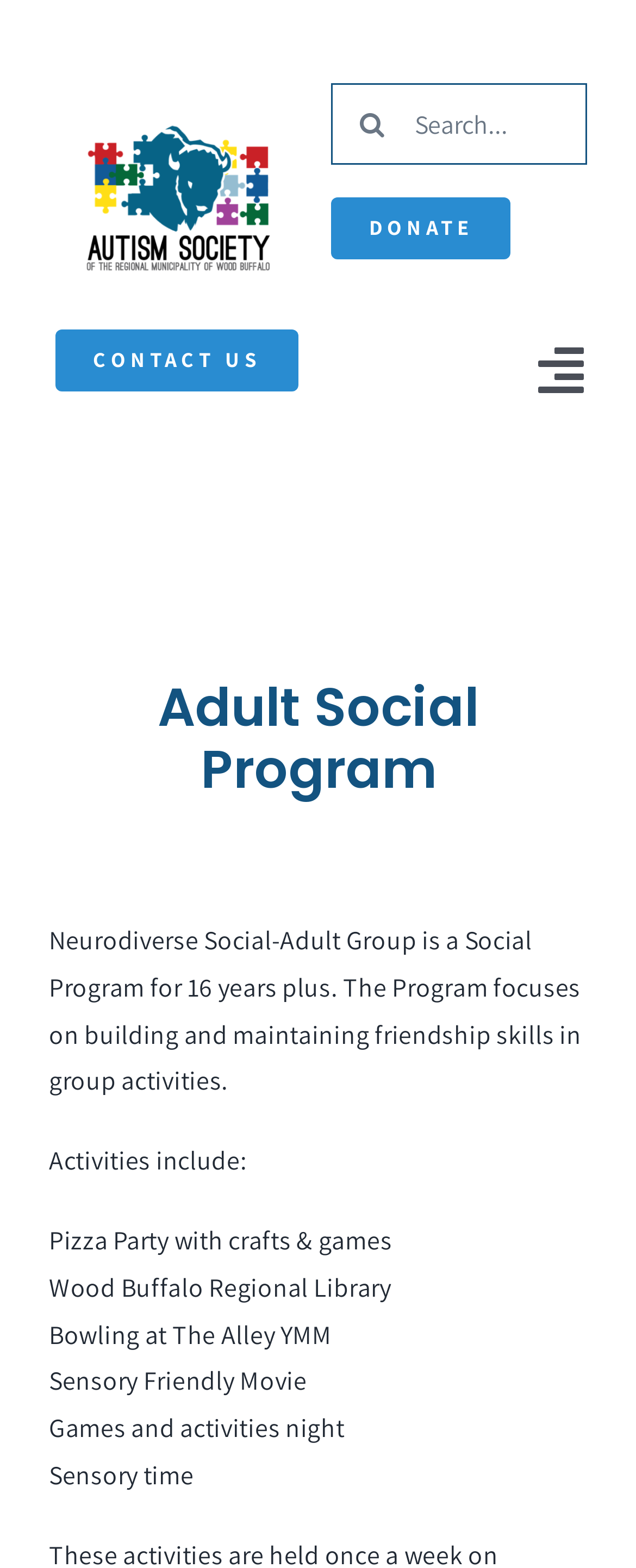Can you specify the bounding box coordinates of the area that needs to be clicked to fulfill the following instruction: "Donate to the organization"?

[0.521, 0.126, 0.803, 0.165]